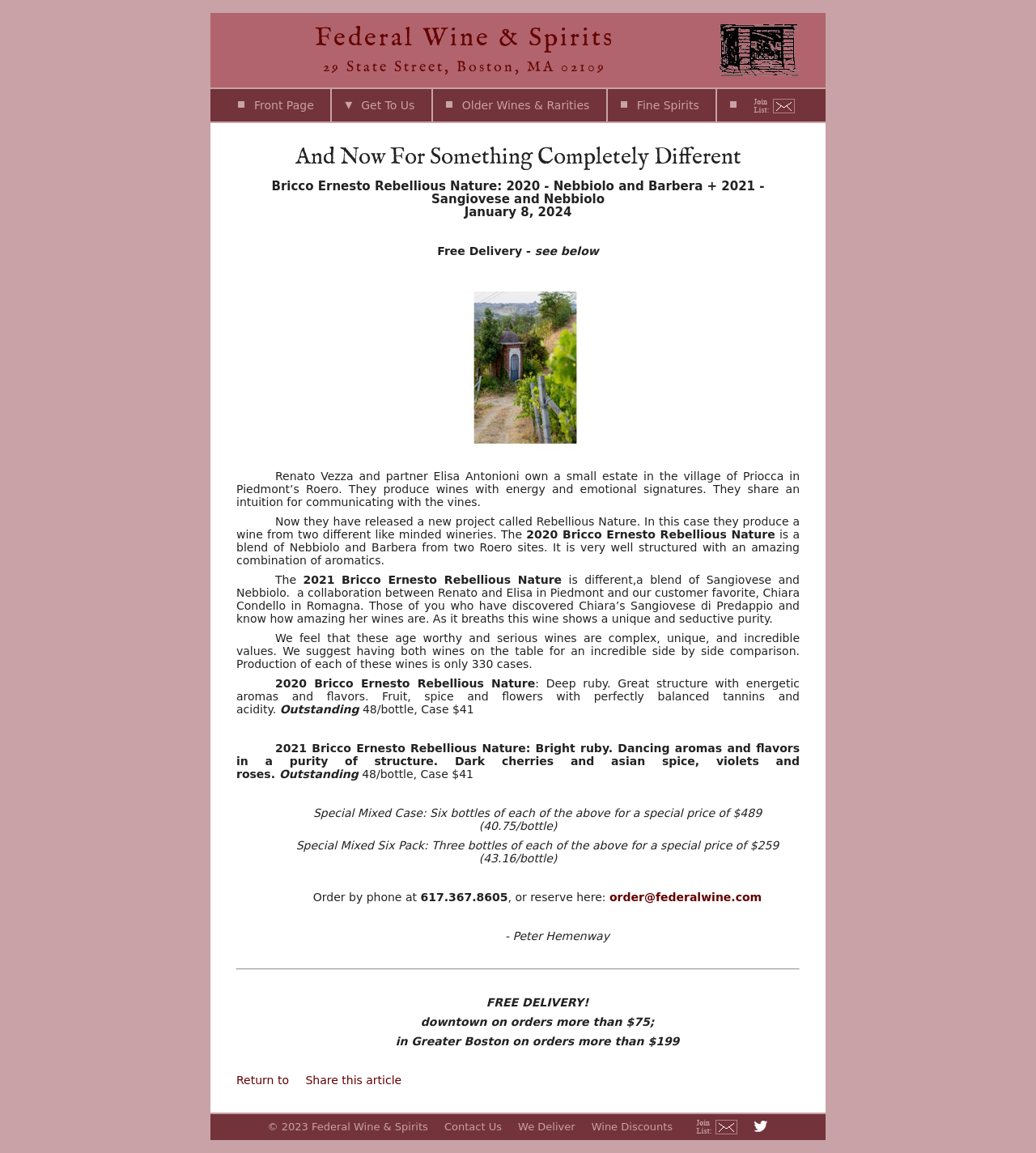Pinpoint the bounding box coordinates for the area that should be clicked to perform the following instruction: "Click on 'Front Page'".

[0.217, 0.077, 0.315, 0.105]